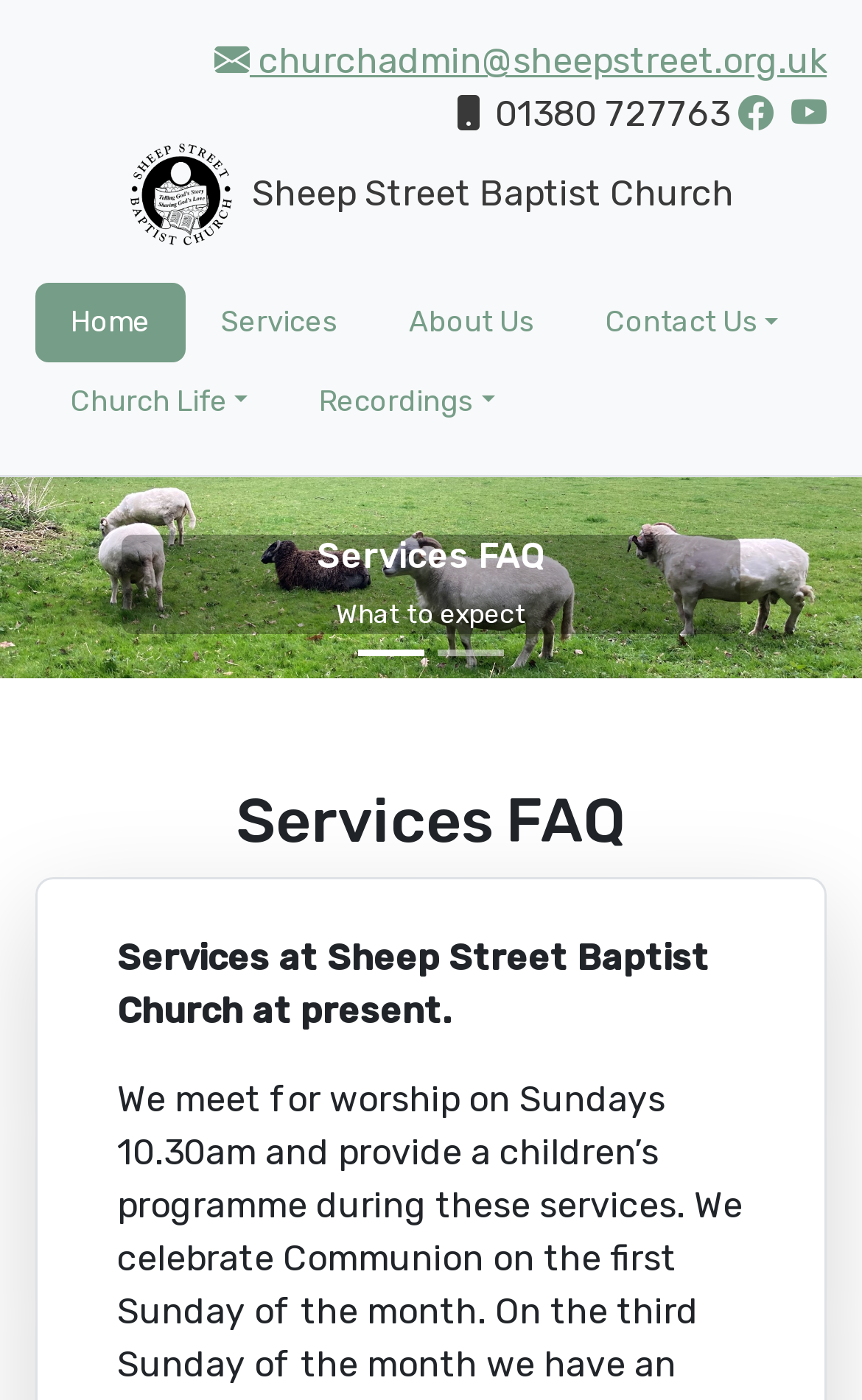Give a complete and precise description of the webpage's appearance.

The webpage is about Sheep Street Baptist Church, specifically its services and frequently asked questions. At the top left, there is a link to the church's email address, accompanied by a small icon. Next to it, the church's phone number is displayed. On the same line, there are three more icons, each a link to an unknown destination.

Below this, the church's name is displayed as a link, accompanied by a small image. Underneath, there is a navigation menu with links to different sections of the website, including Home, Services, About Us, Contact Us, Church Life, and Recordings. The Services and Recordings links are currently expanded.

In the middle of the page, there is a slideshow with two visible slide buttons, labeled Slide 1 and Slide 2. Above the slideshow, there is a large image that spans the entire width of the page.

The main content of the page is divided into two sections. The first section has a heading that reads "Services FAQ" and a subheading that asks "What to expect". The second section has another "Services FAQ" heading, followed by a paragraph of text that describes the current services at Sheep Street Baptist Church.